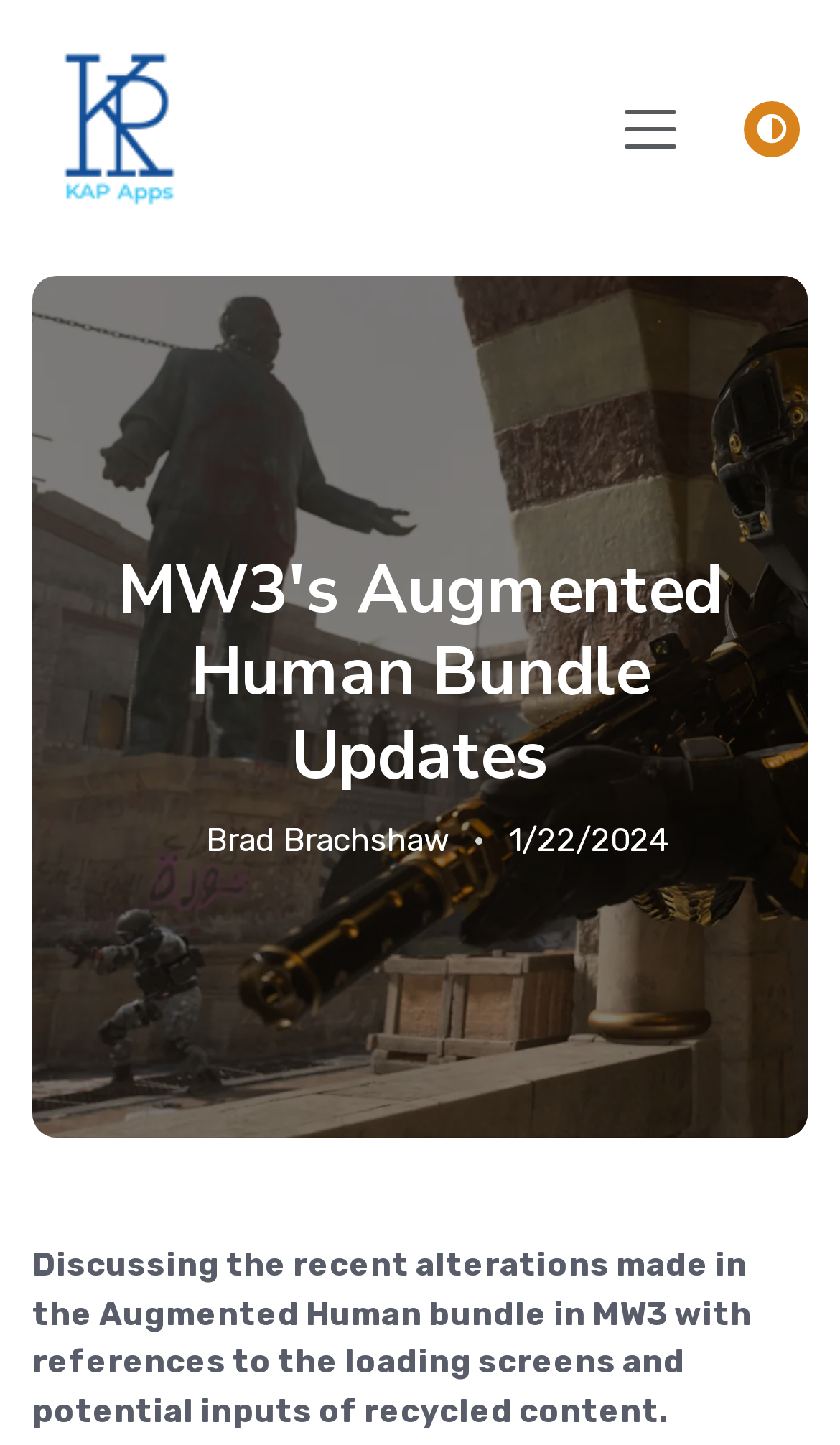What is the purpose of the button with the icon ''?
Examine the image and give a concise answer in one word or a short phrase.

Toggle navigation